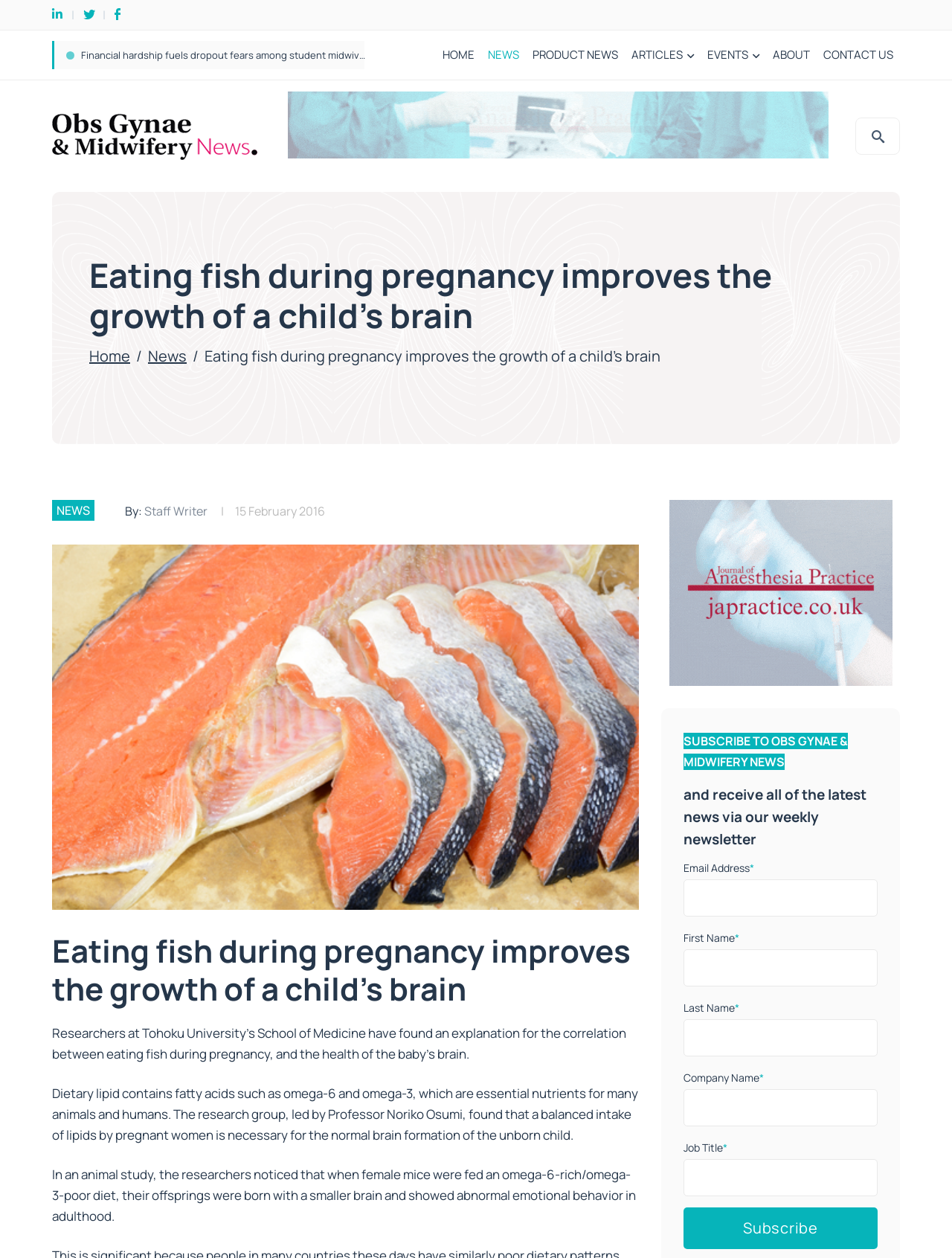Find the bounding box coordinates for the area you need to click to carry out the instruction: "Click on the 'NEWS' link". The coordinates should be four float numbers between 0 and 1, indicated as [left, top, right, bottom].

[0.505, 0.03, 0.552, 0.058]